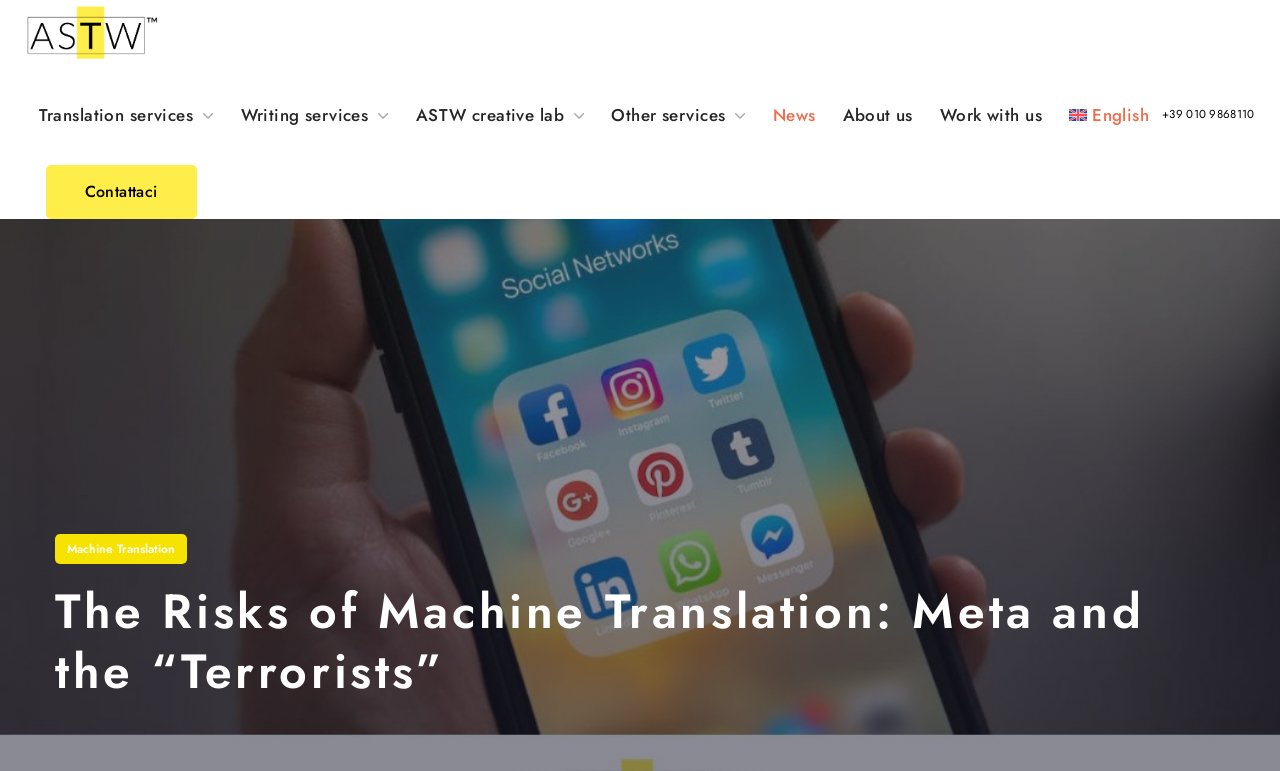Please provide the bounding box coordinates in the format (top-left x, top-left y, bottom-right x, bottom-right y). Remember, all values are floating point numbers between 0 and 1. What is the bounding box coordinate of the region described as: News

[0.604, 0.084, 0.658, 0.214]